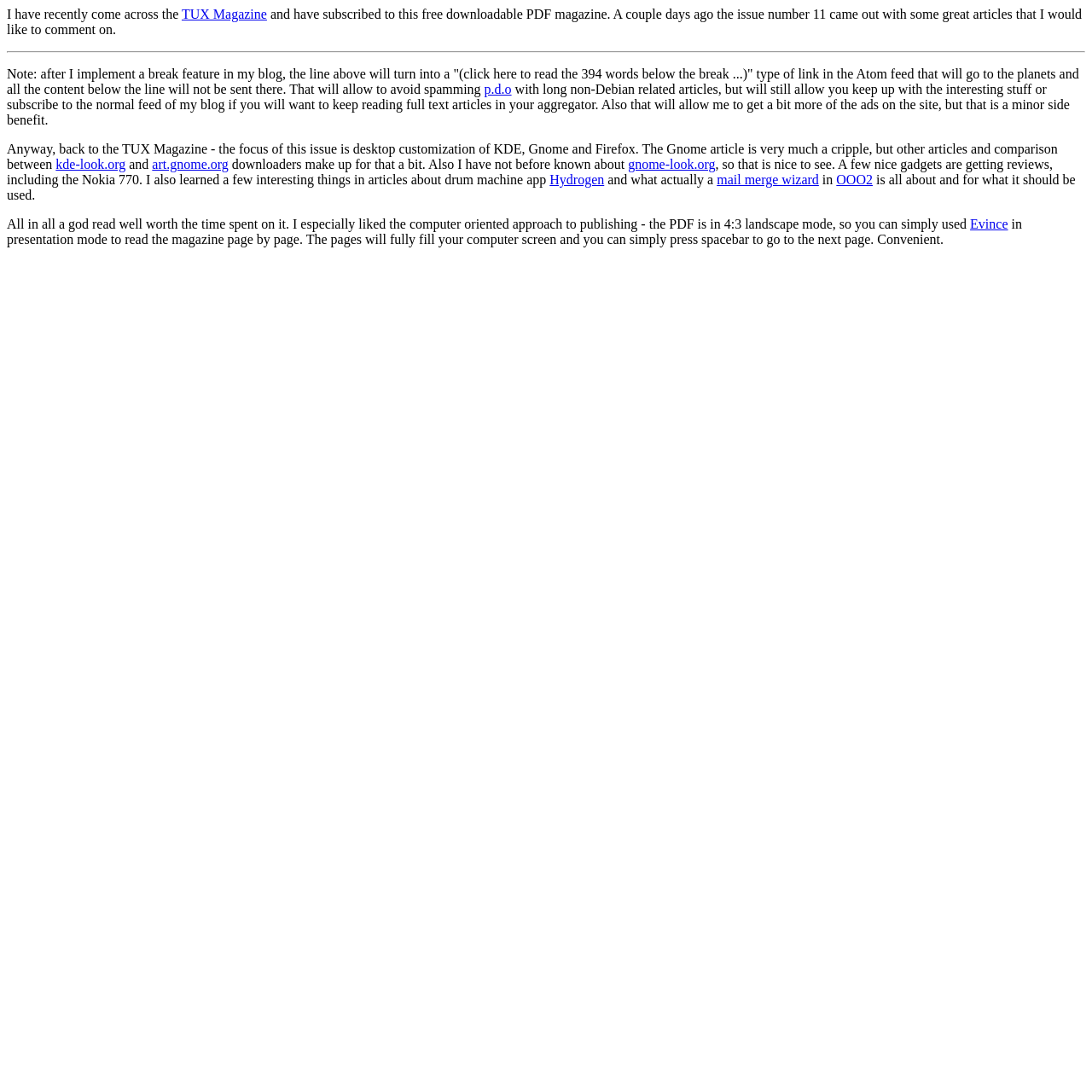Could you specify the bounding box coordinates for the clickable section to complete the following instruction: "Go to kde-look.org"?

[0.051, 0.144, 0.115, 0.157]